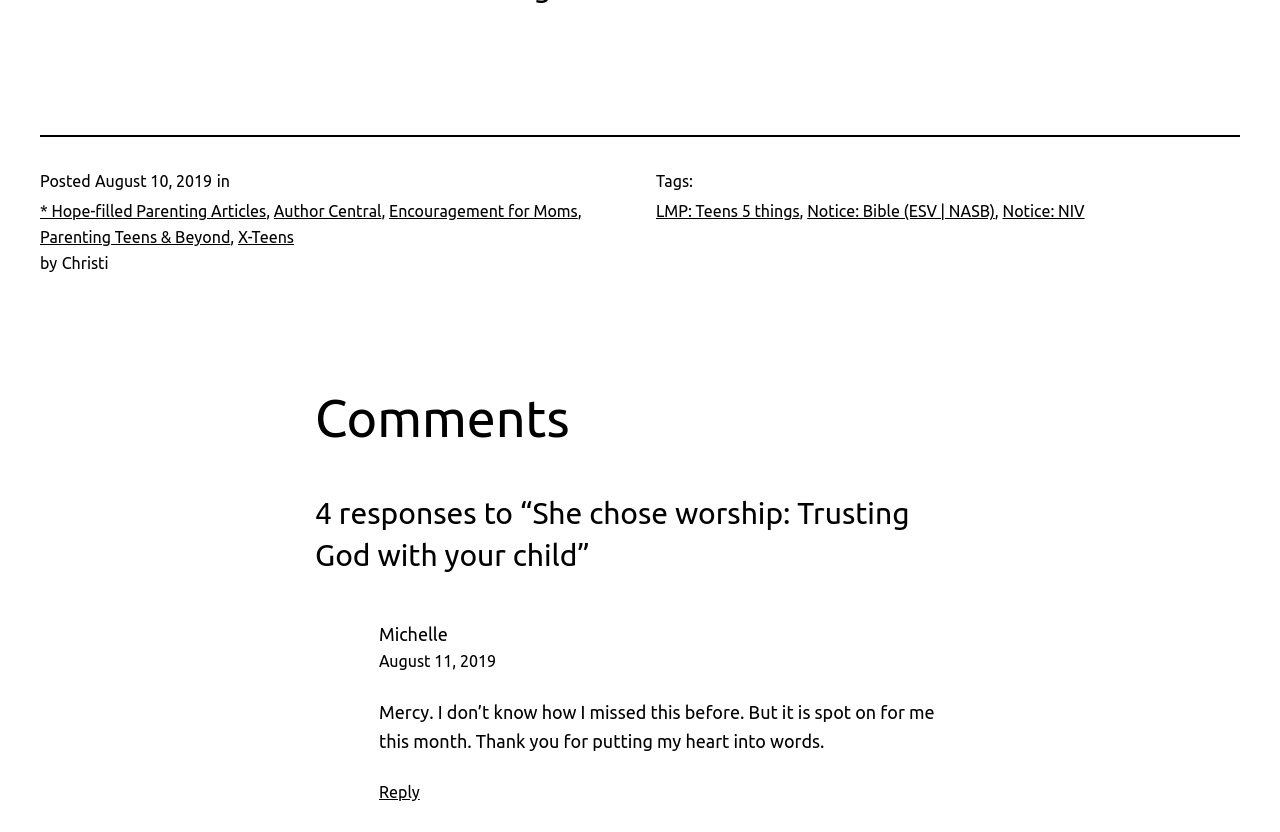How many responses are there to the article?
Using the screenshot, give a one-word or short phrase answer.

4